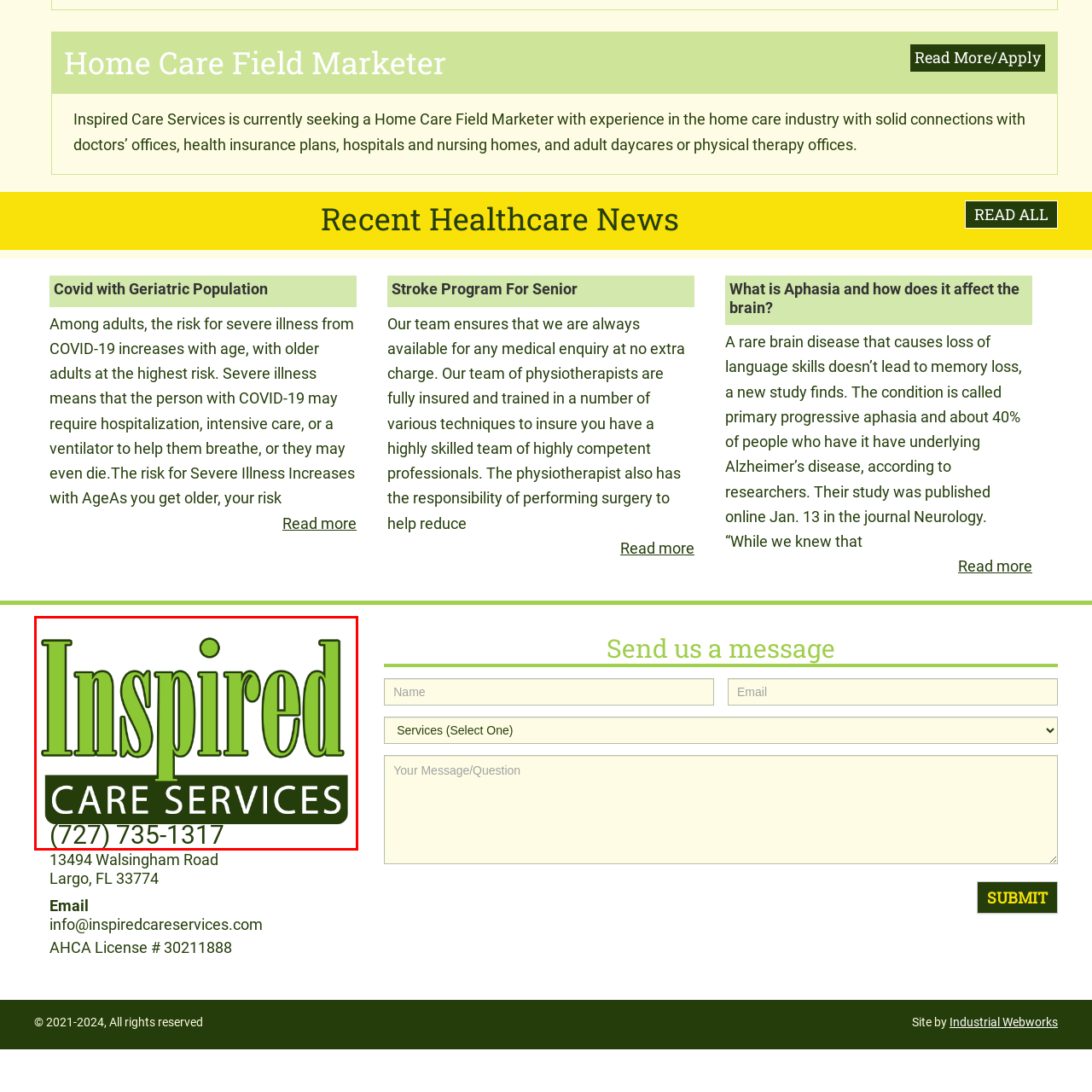What is the focus of 'Inspired Care Services'?
Inspect the image enclosed by the red bounding box and provide a detailed and comprehensive answer to the question.

The logo of 'Inspired Care Services' reinforces the focus on providing support and assistance, as 'CARE SERVICES' is depicted in a darker green, emphasizing the organization's commitment to delivering inspiring and compassionate care solutions.